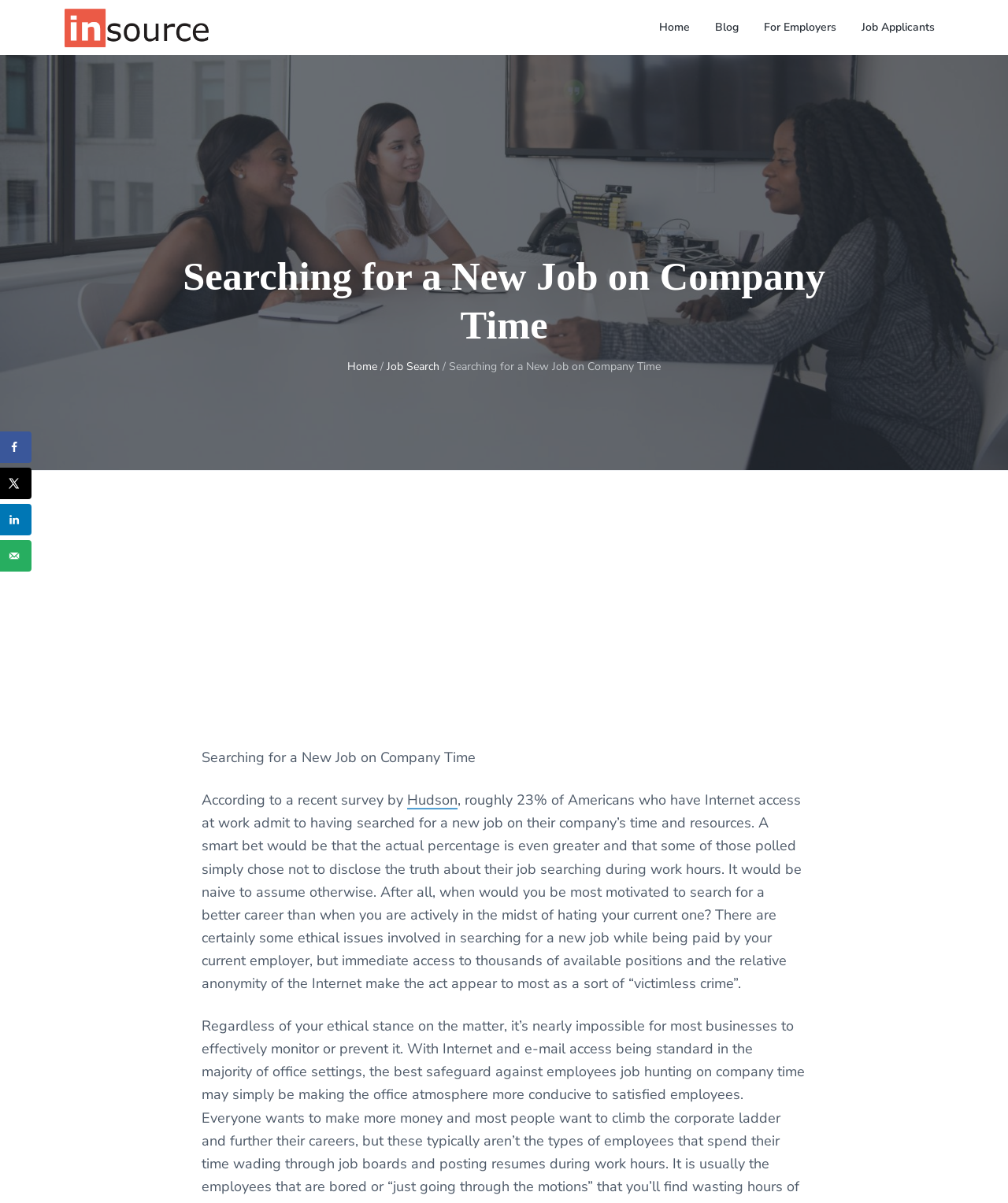Find the bounding box coordinates for the HTML element specified by: "aria-label="Advertisement" name="aswift_1" title="Advertisement"".

[0.031, 0.398, 0.969, 0.581]